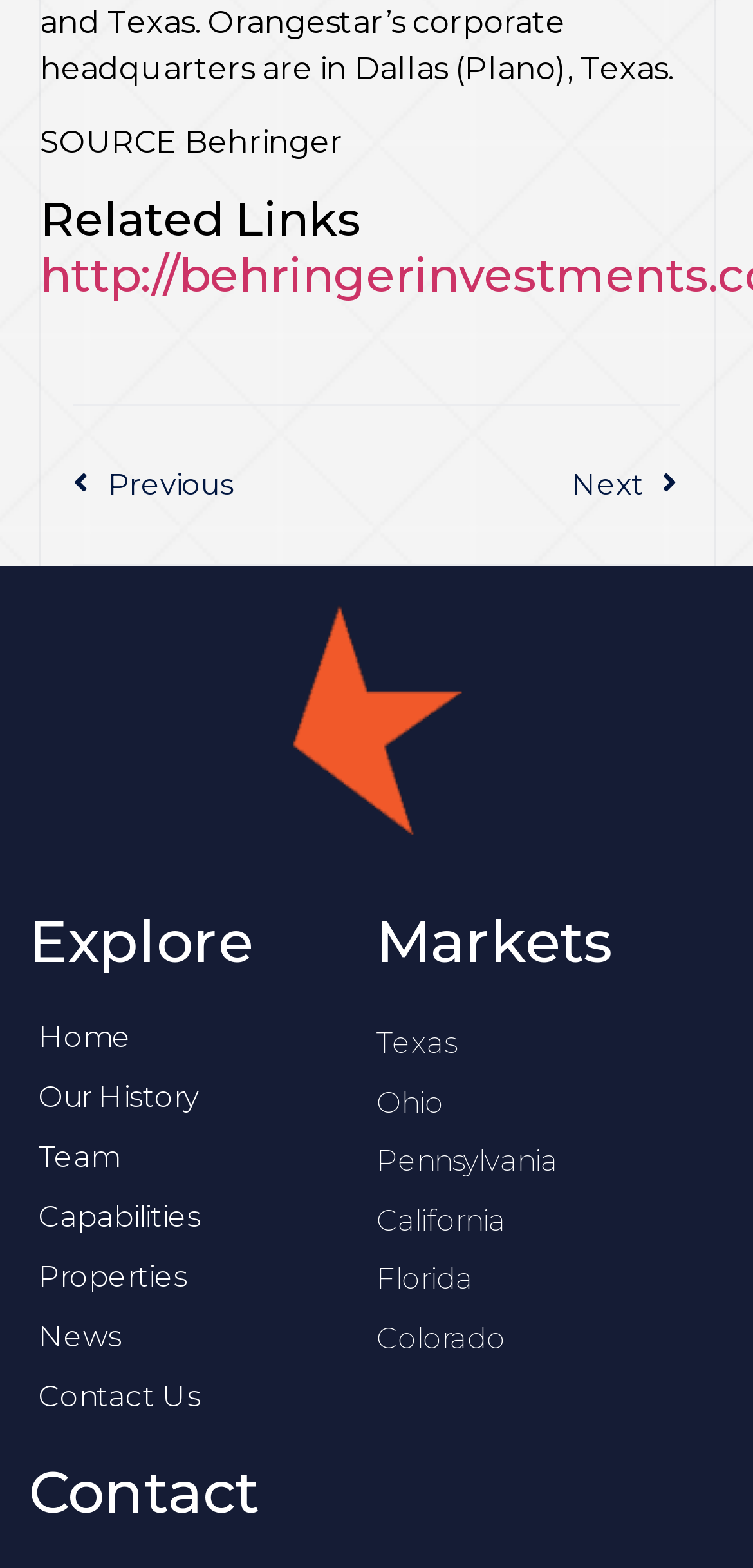Determine the bounding box coordinates for the UI element with the following description: "Contact Us". The coordinates should be four float numbers between 0 and 1, represented as [left, top, right, bottom].

[0.0, 0.871, 0.5, 0.91]